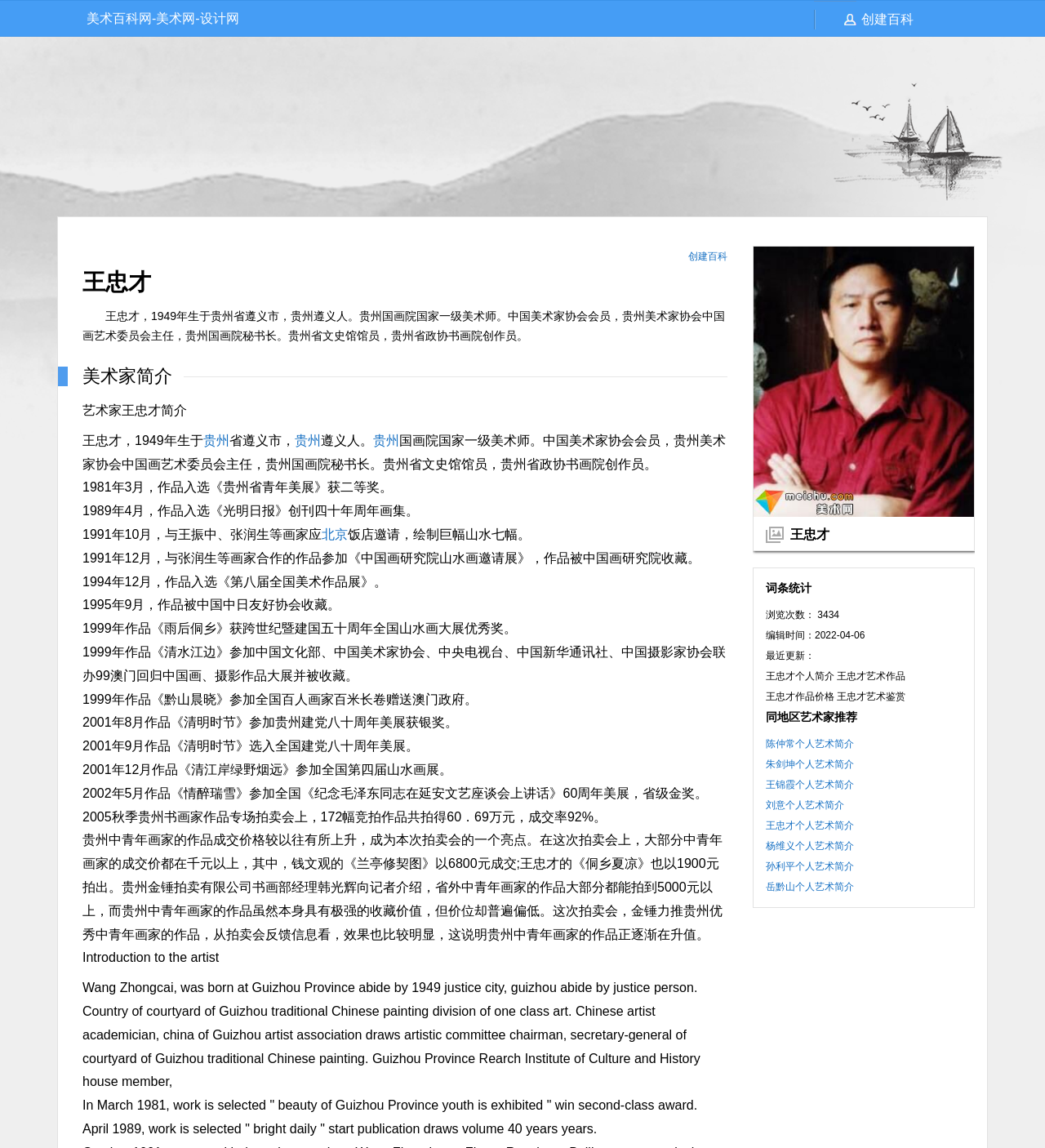What is the artist's name?
Utilize the image to construct a detailed and well-explained answer.

The artist's name is mentioned in the heading and the introduction section of the webpage, which is Wang Zhongcai.